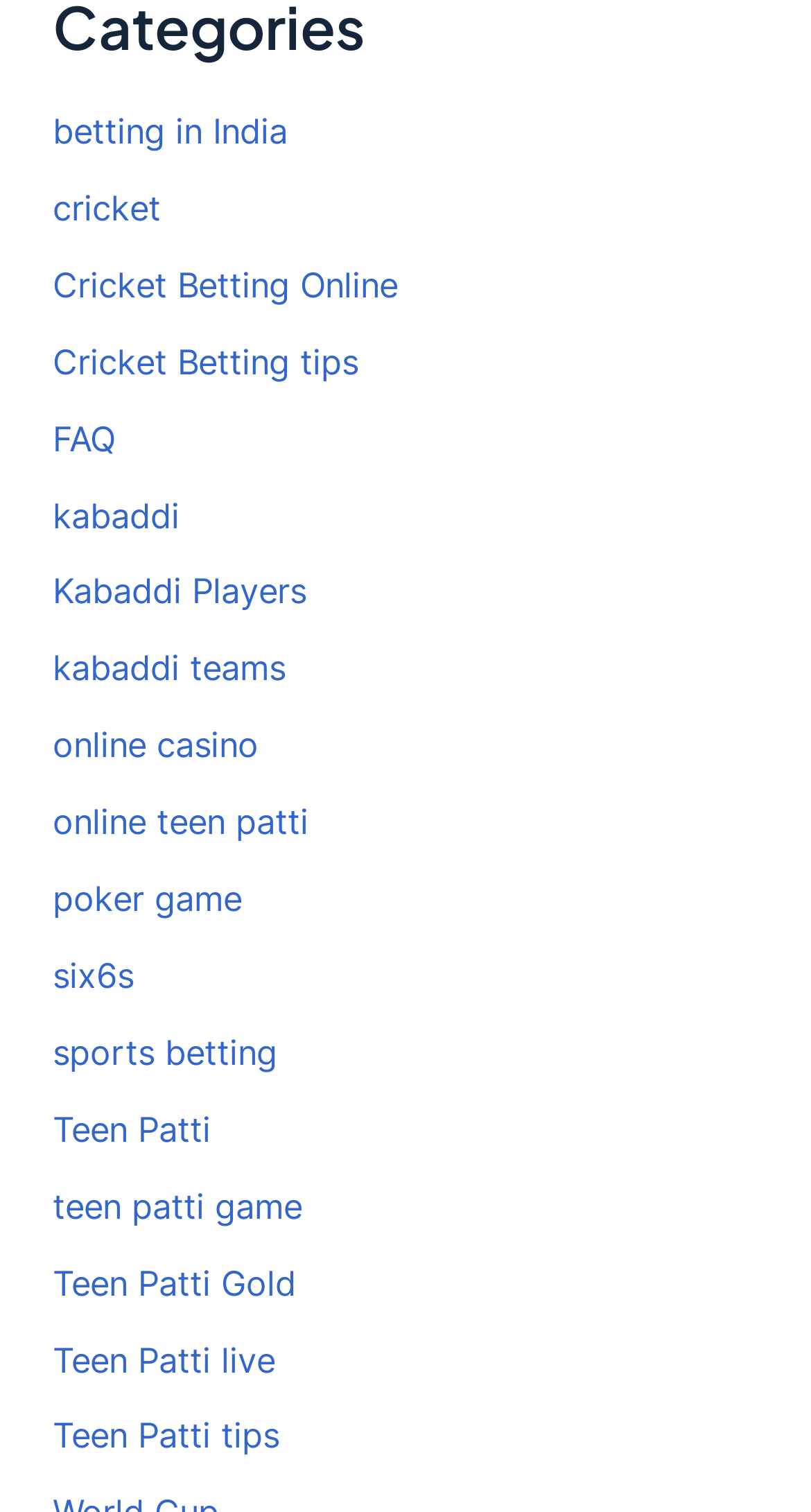Please determine the bounding box coordinates of the element to click in order to execute the following instruction: "click on cricket betting online". The coordinates should be four float numbers between 0 and 1, specified as [left, top, right, bottom].

[0.065, 0.174, 0.49, 0.202]